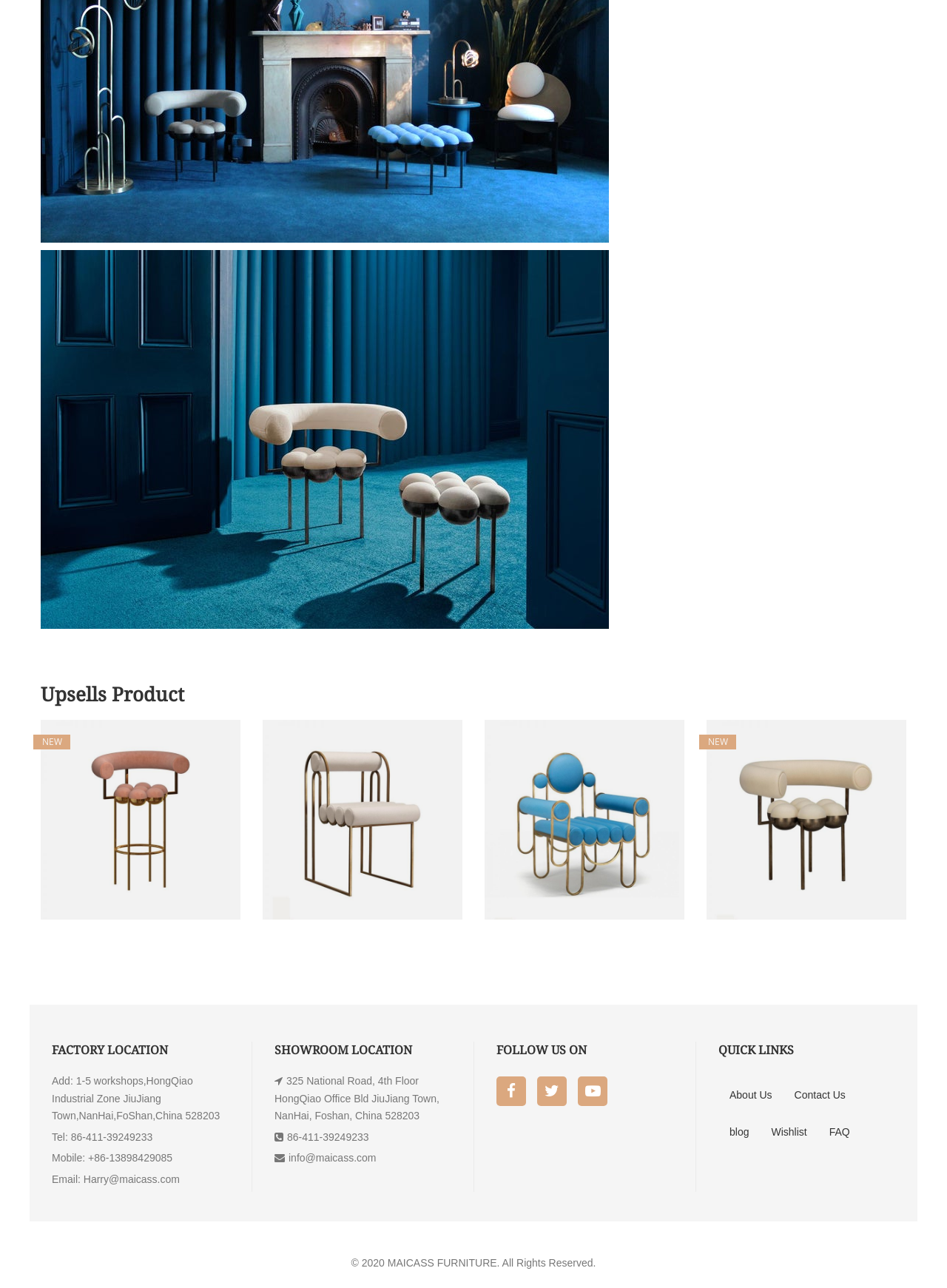Using the format (top-left x, top-left y, bottom-right x, bottom-right y), provide the bounding box coordinates for the described UI element. All values should be floating point numbers between 0 and 1: MAICASS FURNITURE

[0.409, 0.976, 0.525, 0.985]